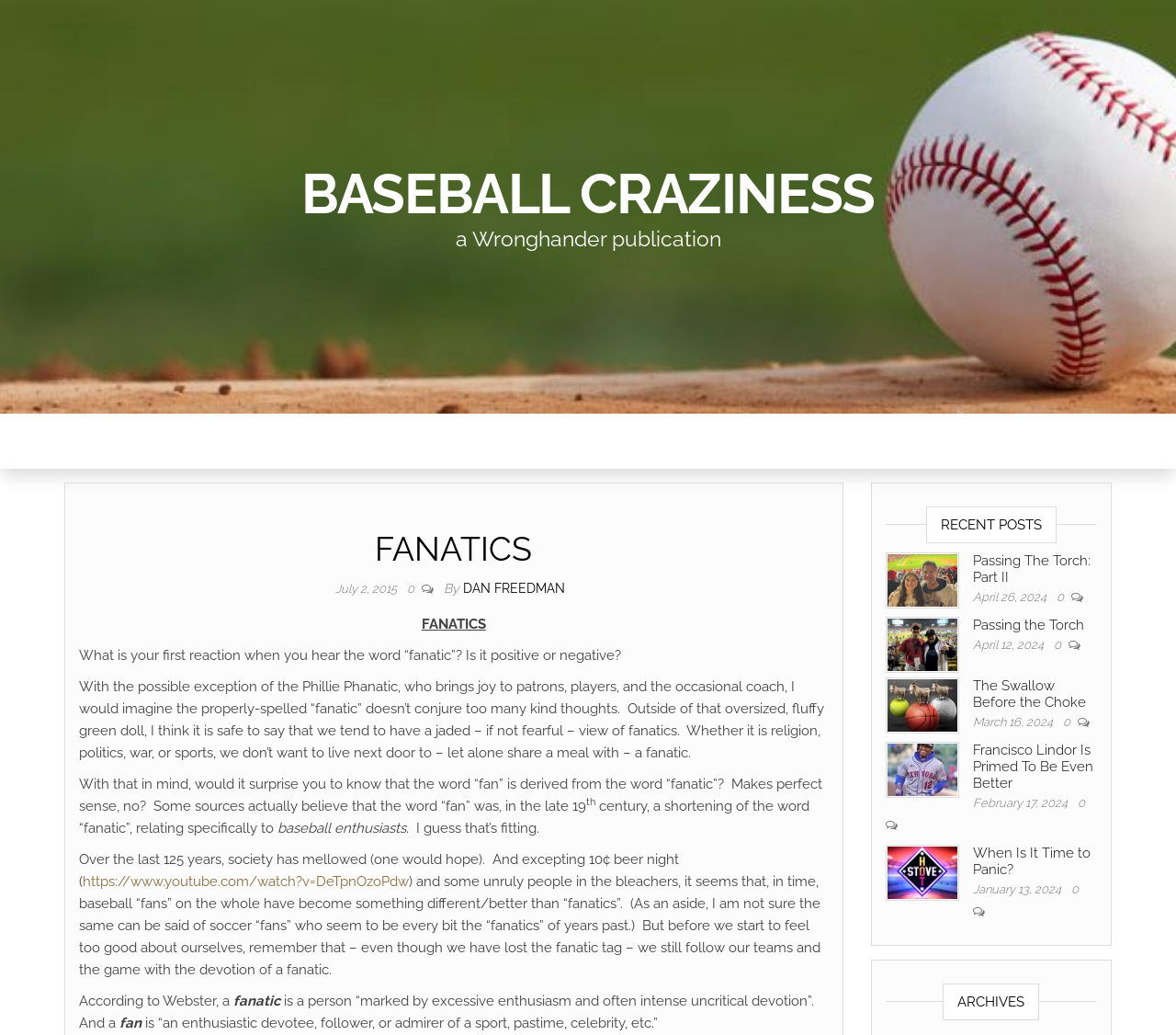What is the topic of the article 'FANATICS'?
Look at the image and respond with a one-word or short phrase answer.

Baseball fans